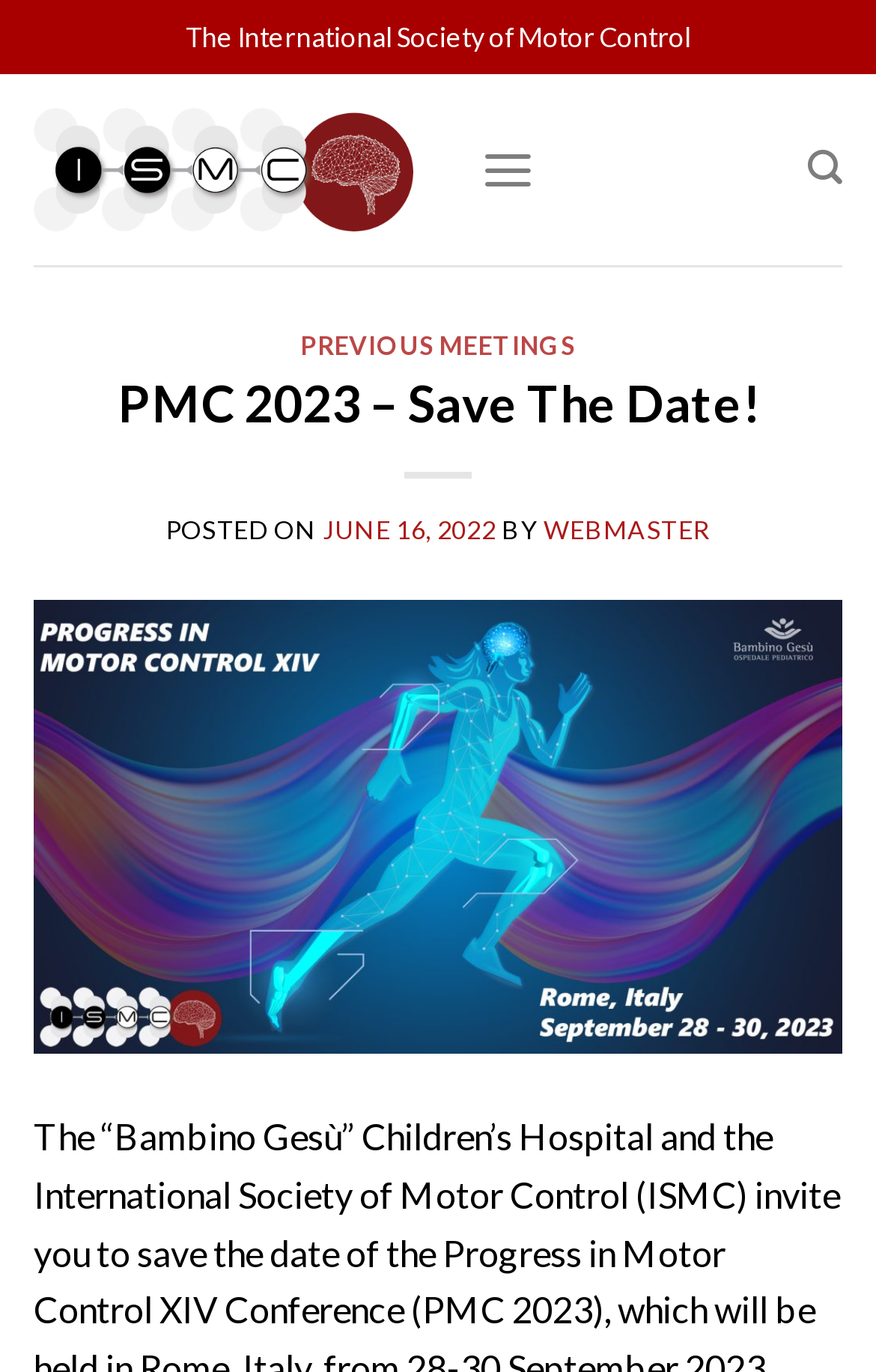What is the author of the previous post?
Refer to the image and give a detailed answer to the query.

I found the answer by looking at the text 'BY' and the adjacent link 'WEBMASTER', which indicates the author of the previous post.